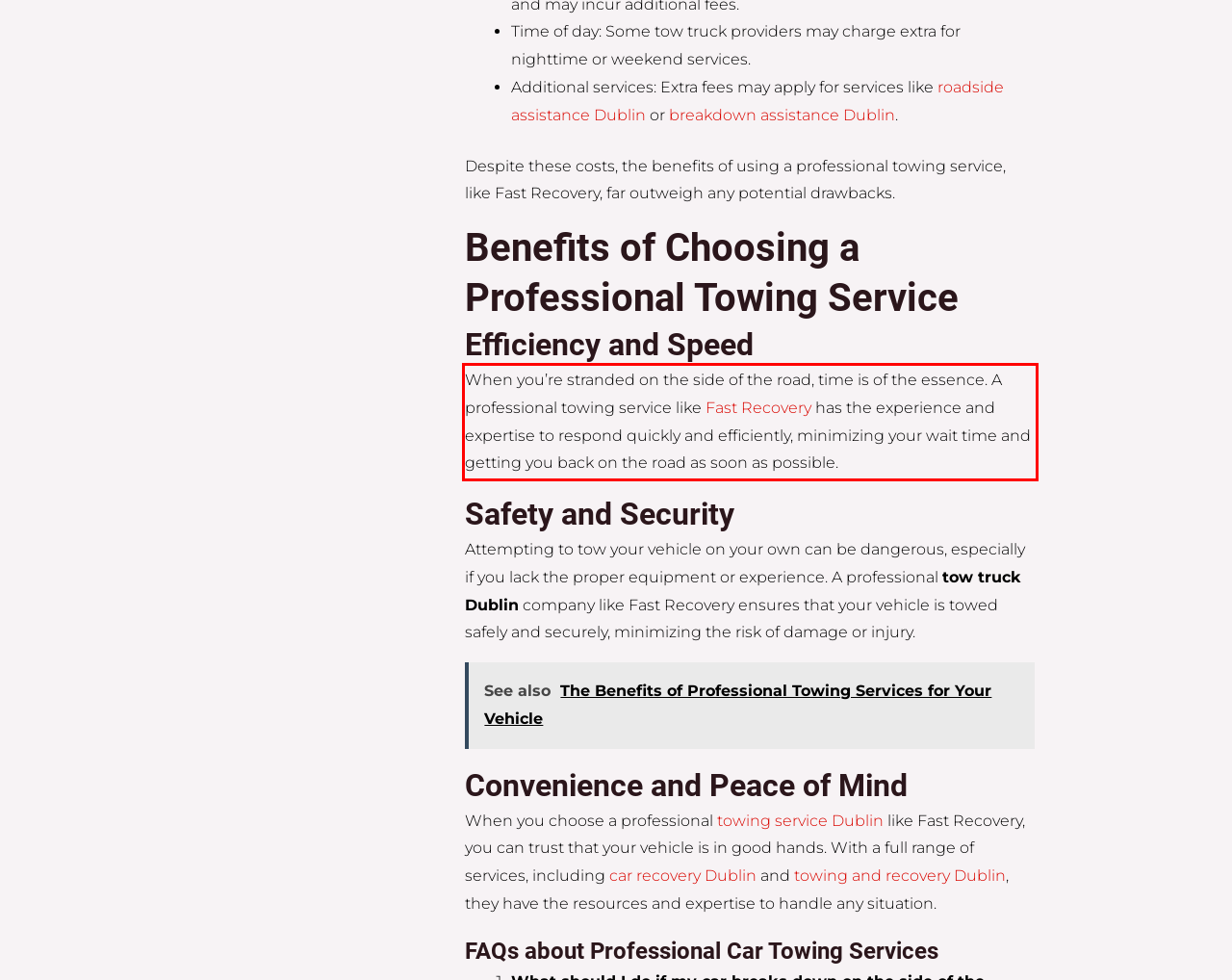Please identify and extract the text from the UI element that is surrounded by a red bounding box in the provided webpage screenshot.

When you’re stranded on the side of the road, time is of the essence. A professional towing service like Fast Recovery has the experience and expertise to respond quickly and efficiently, minimizing your wait time and getting you back on the road as soon as possible.